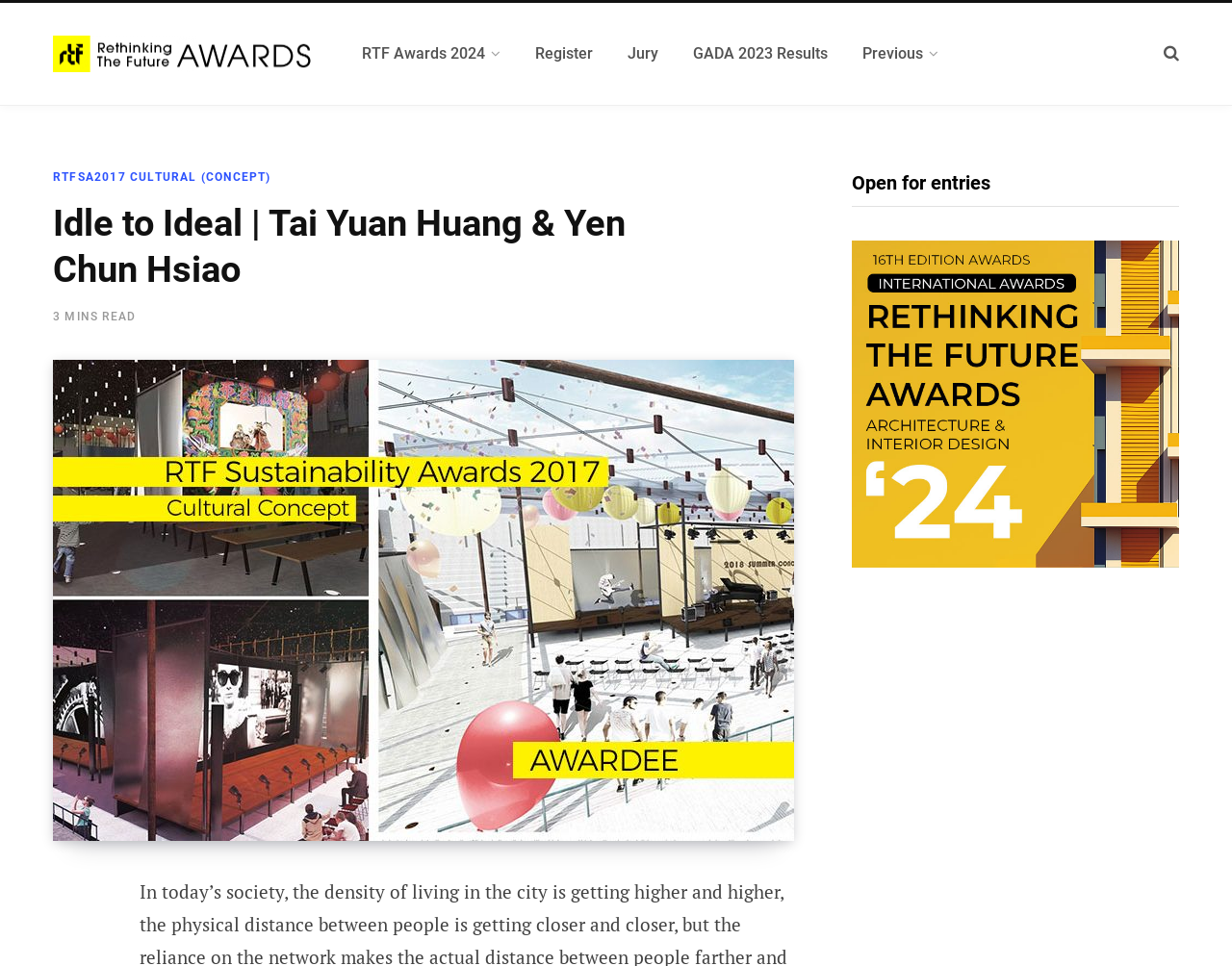How many links are in the top navigation bar?
Please provide a single word or phrase as your answer based on the image.

5